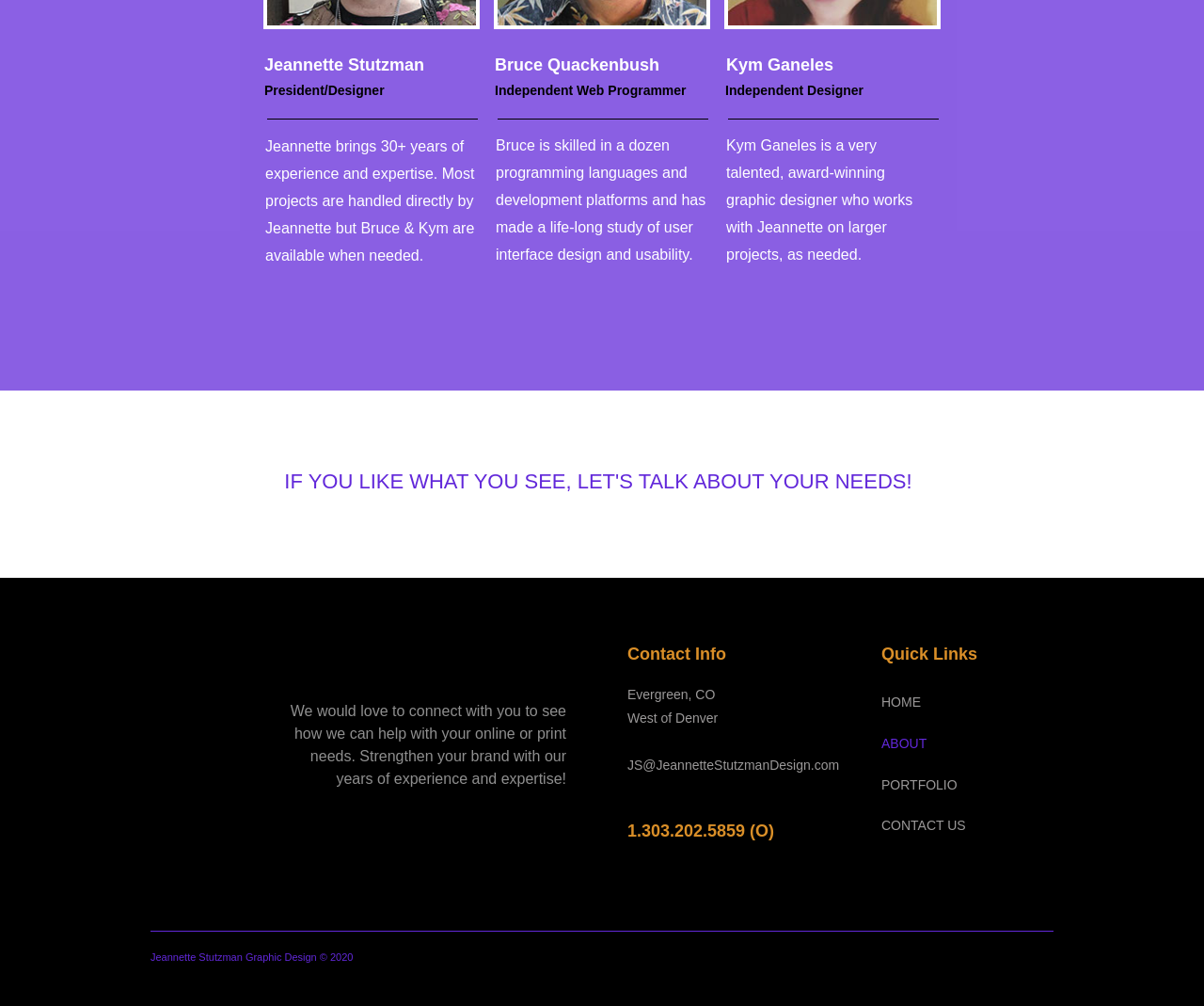What is Jeannette's profession?
Look at the image and provide a detailed response to the question.

Based on the webpage, Jeannette Stutzman is a graphic designer with 30+ years of experience and expertise. This information is obtained from the StaticText element with the text 'Jeannette brings 30+ years of experience and expertise...'.